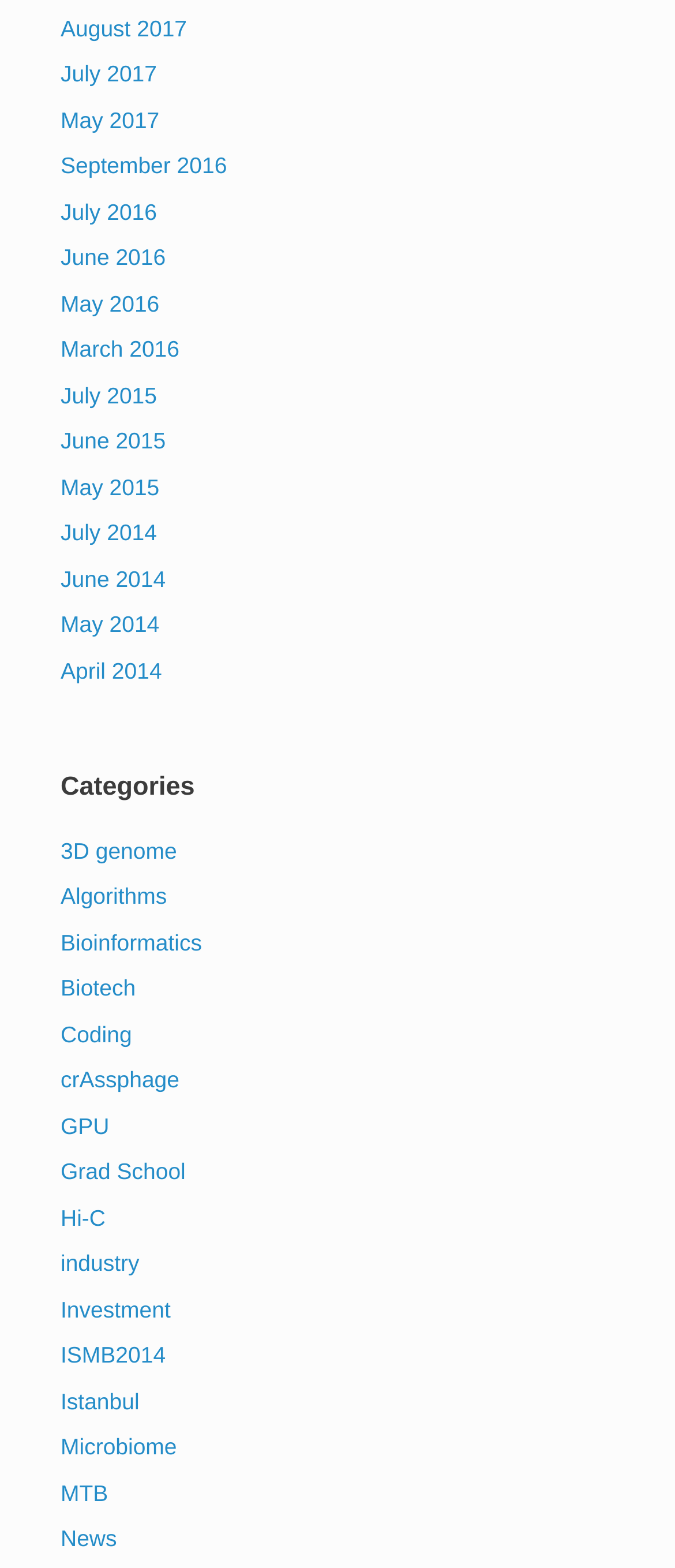What is the category that comes after 'Bioinformatics'?
From the details in the image, answer the question comprehensively.

I looked at the links under the 'Categories' heading and found that the category that comes after 'Bioinformatics' is 'Biotech'.